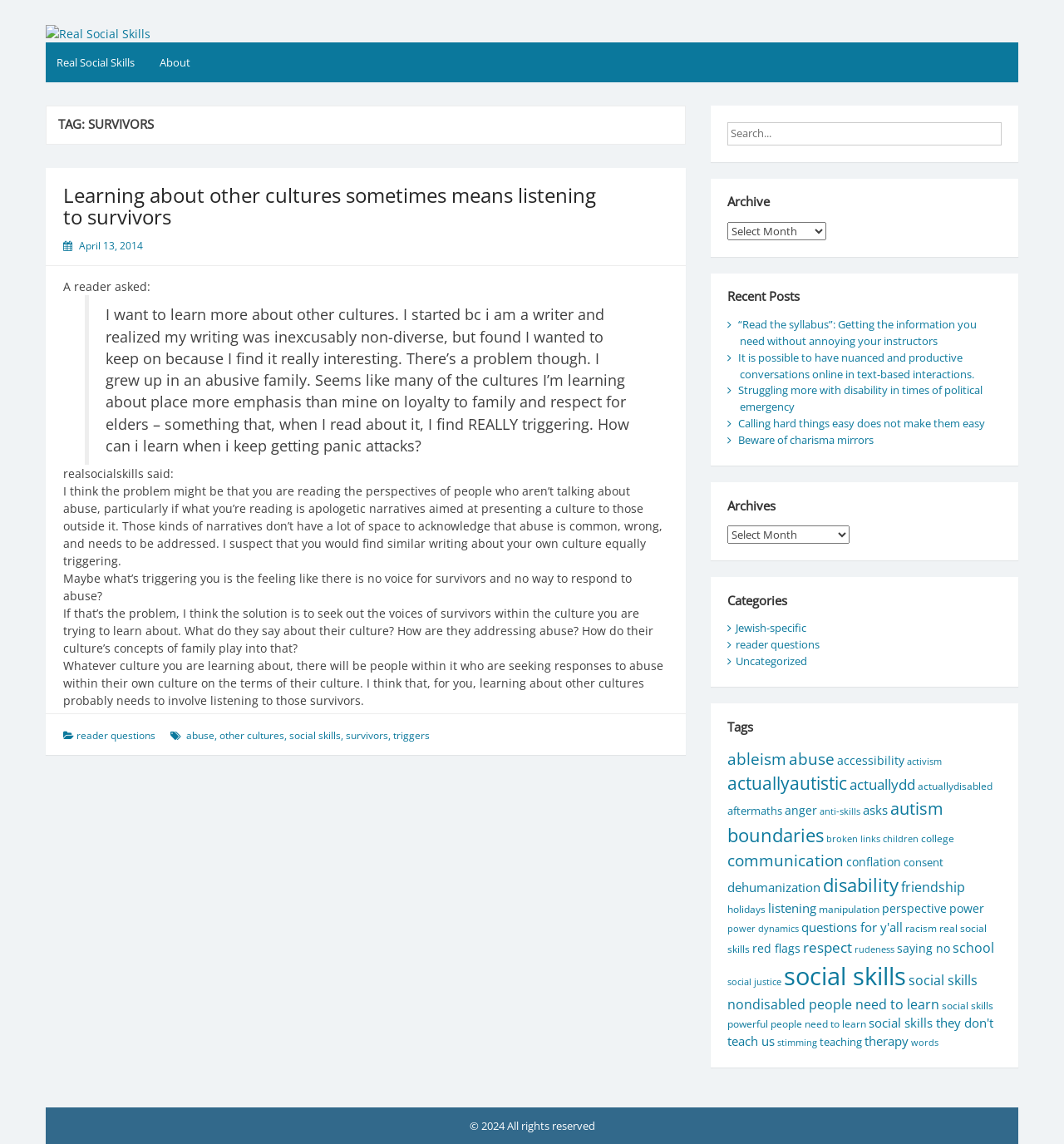Please pinpoint the bounding box coordinates for the region I should click to adhere to this instruction: "Read the post '“Read the syllabus”: Getting the information you need without annoying your instructors'".

[0.694, 0.277, 0.918, 0.304]